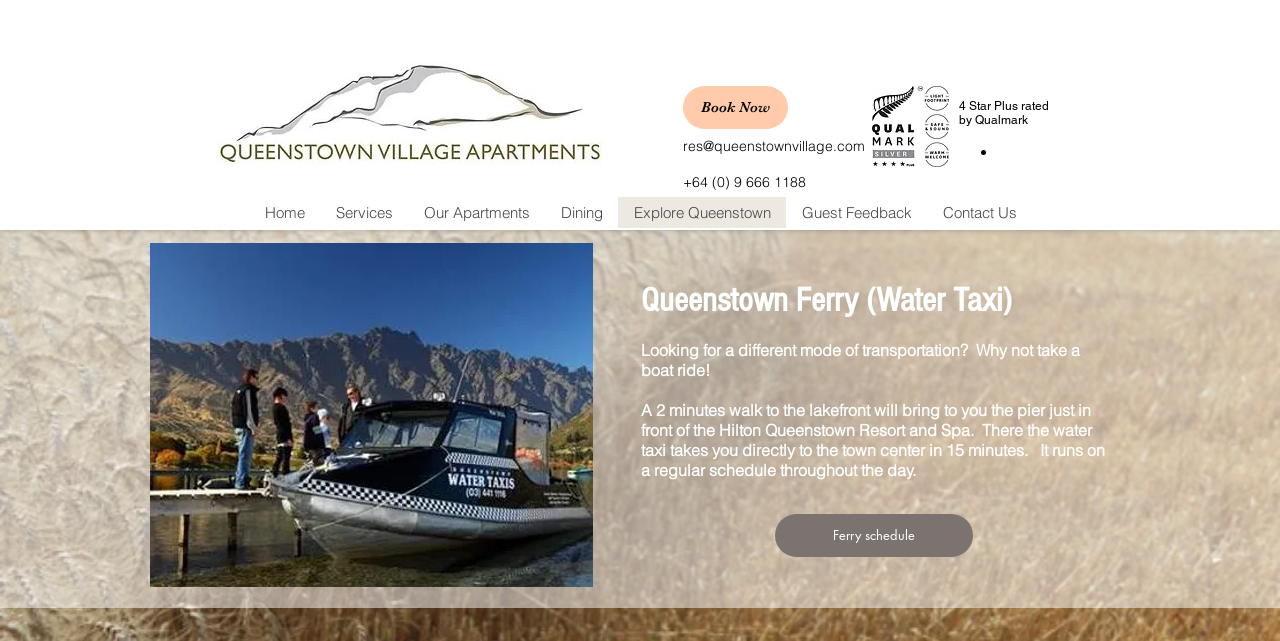Specify the bounding box coordinates of the region I need to click to perform the following instruction: "View the Services page". The coordinates must be four float numbers in the range of 0 to 1, i.e., [left, top, right, bottom].

[0.25, 0.307, 0.318, 0.356]